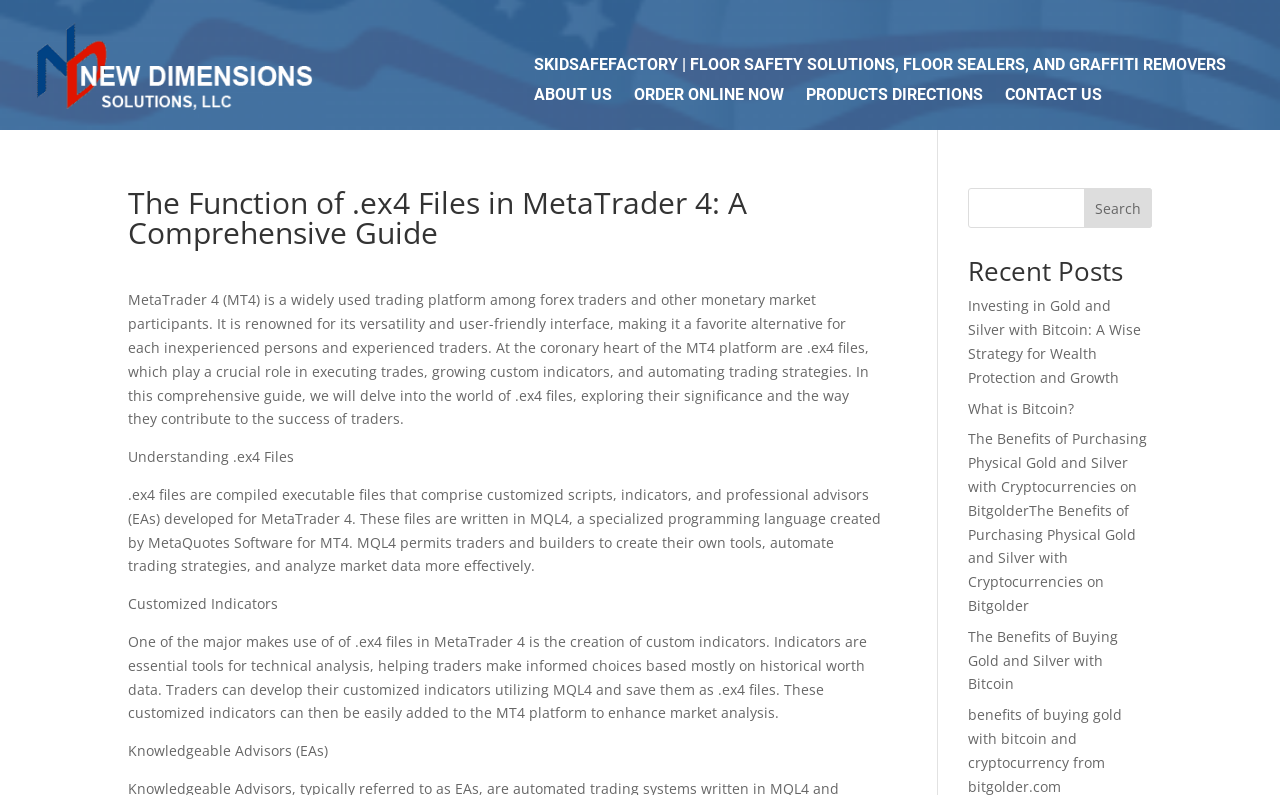Determine the bounding box coordinates of the clickable element to complete this instruction: "Search for something". Provide the coordinates in the format of four float numbers between 0 and 1, [left, top, right, bottom].

[0.847, 0.237, 0.9, 0.287]